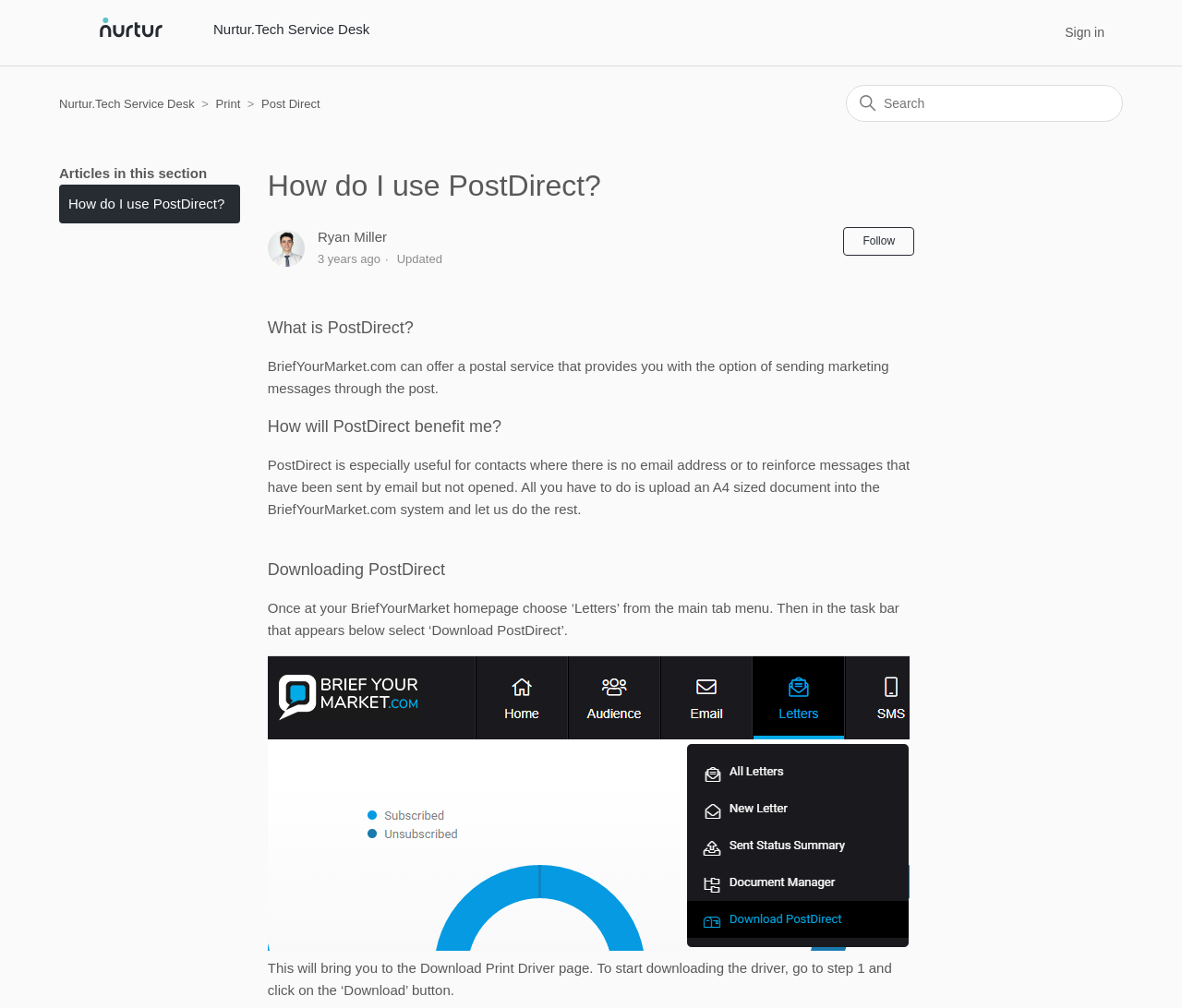Please specify the bounding box coordinates in the format (top-left x, top-left y, bottom-right x, bottom-right y), with values ranging from 0 to 1. Identify the bounding box for the UI component described as follows: Follow

[0.714, 0.226, 0.774, 0.253]